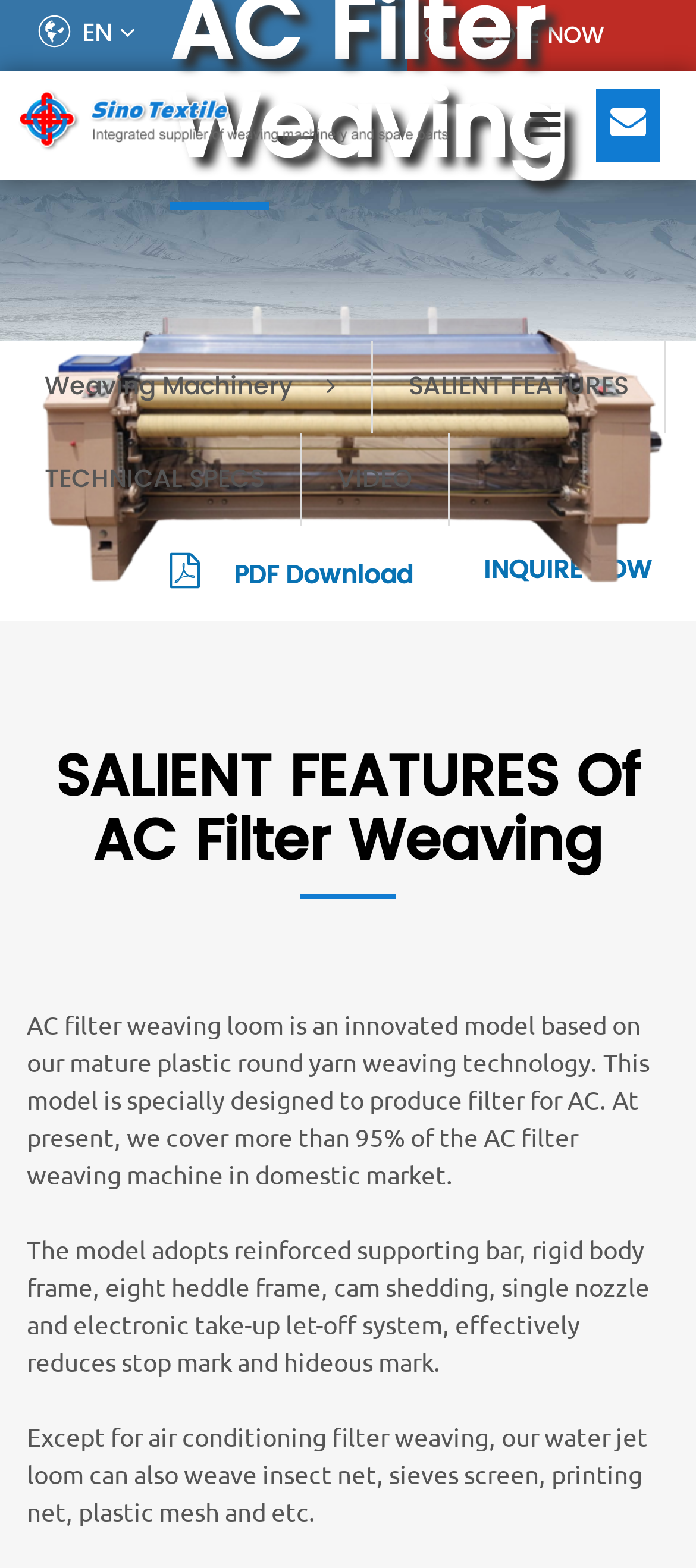Craft a detailed narrative of the webpage's structure and content.

The webpage is about AC Filter Weaving, specifically showcasing a model designed by Sino Textile Machinery. At the top left, there is a small "EN" text, indicating the language option. Below it, there is a prominent link "QUOTE NOW" and the company's name "Sino Textile Machinery" with its logo. 

On the top right, there is a navigation menu with several links, including "Weaving Machinery" and "SALIENT FEATURES". 

The main content of the webpage is an image of the AC Filter Weaving machine, taking up most of the page's width. Below the image, there are several links, including "SALIENT FEATURES", "TECHNICAL SPECS", "VIDEO", "PDF Download", and "INQUIRE NOW". 

The "SALIENT FEATURES" section is a heading that introduces three paragraphs of text describing the AC filter weaving loom's features and capabilities. The text explains that the model is designed to produce filters for AC, and it has several technical advantages, such as a reinforced supporting bar and electronic take-up let-off system. Additionally, the model can also be used to weave other products like insect nets and sieves screens.